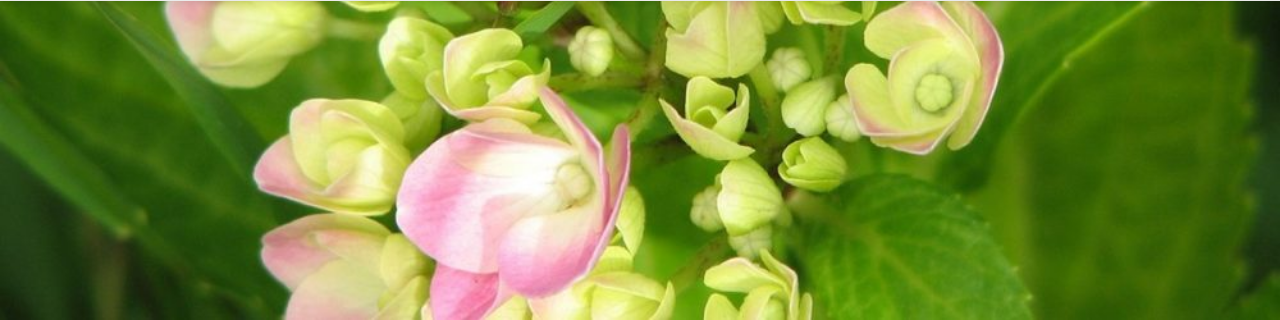What do the hydrangea flowers symbolize?
Please give a detailed and thorough answer to the question, covering all relevant points.

According to the caption, the hydrangea flowers symbolize grace and abundance, which is a common association with these flowers in the context of personal and spiritual journeys.